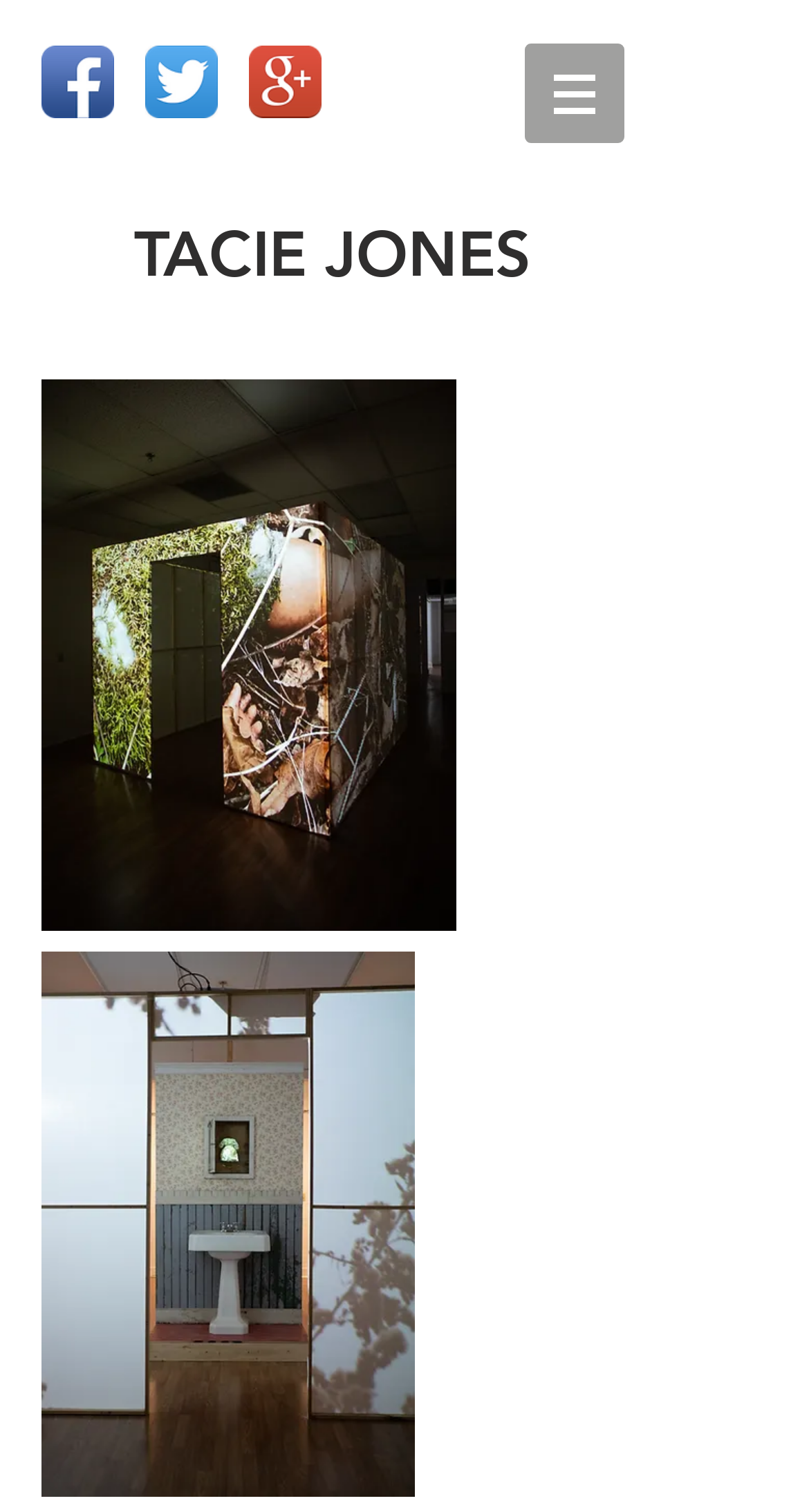Locate the bounding box coordinates for the element described below: "aria-label="Submit Search Results"". The coordinates must be four float values between 0 and 1, formatted as [left, top, right, bottom].

None